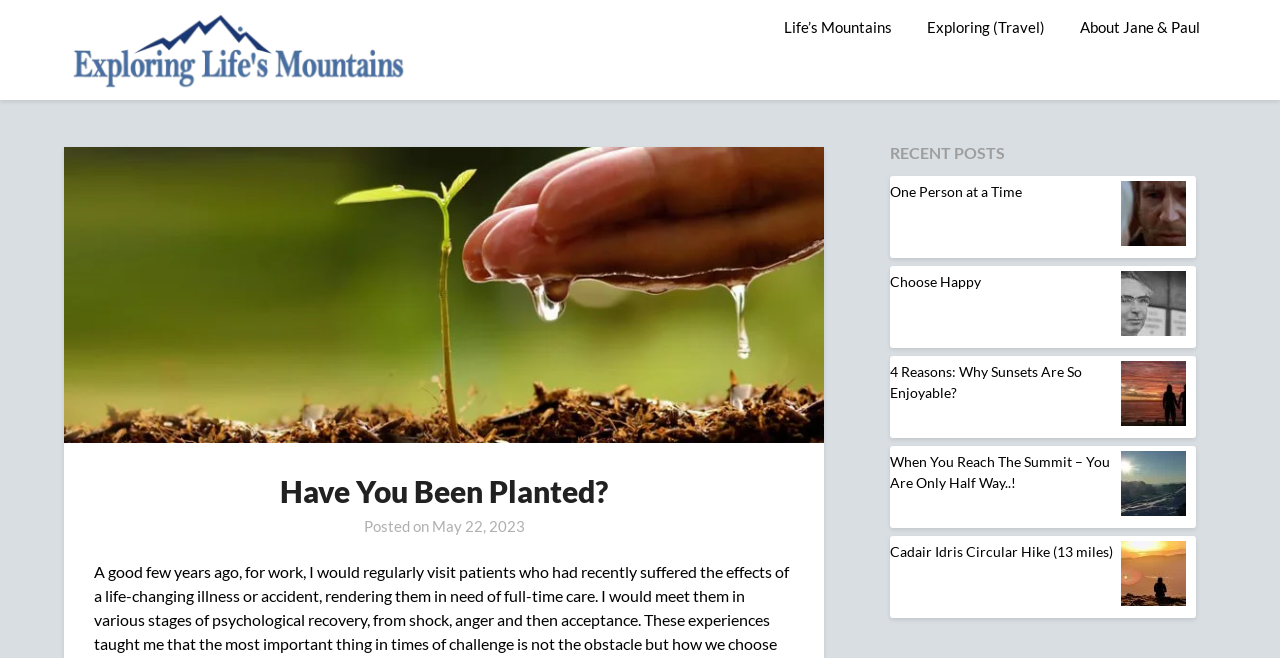Identify the bounding box of the HTML element described here: "Choose Happy". Provide the coordinates as four float numbers between 0 and 1: [left, top, right, bottom].

[0.696, 0.414, 0.767, 0.44]